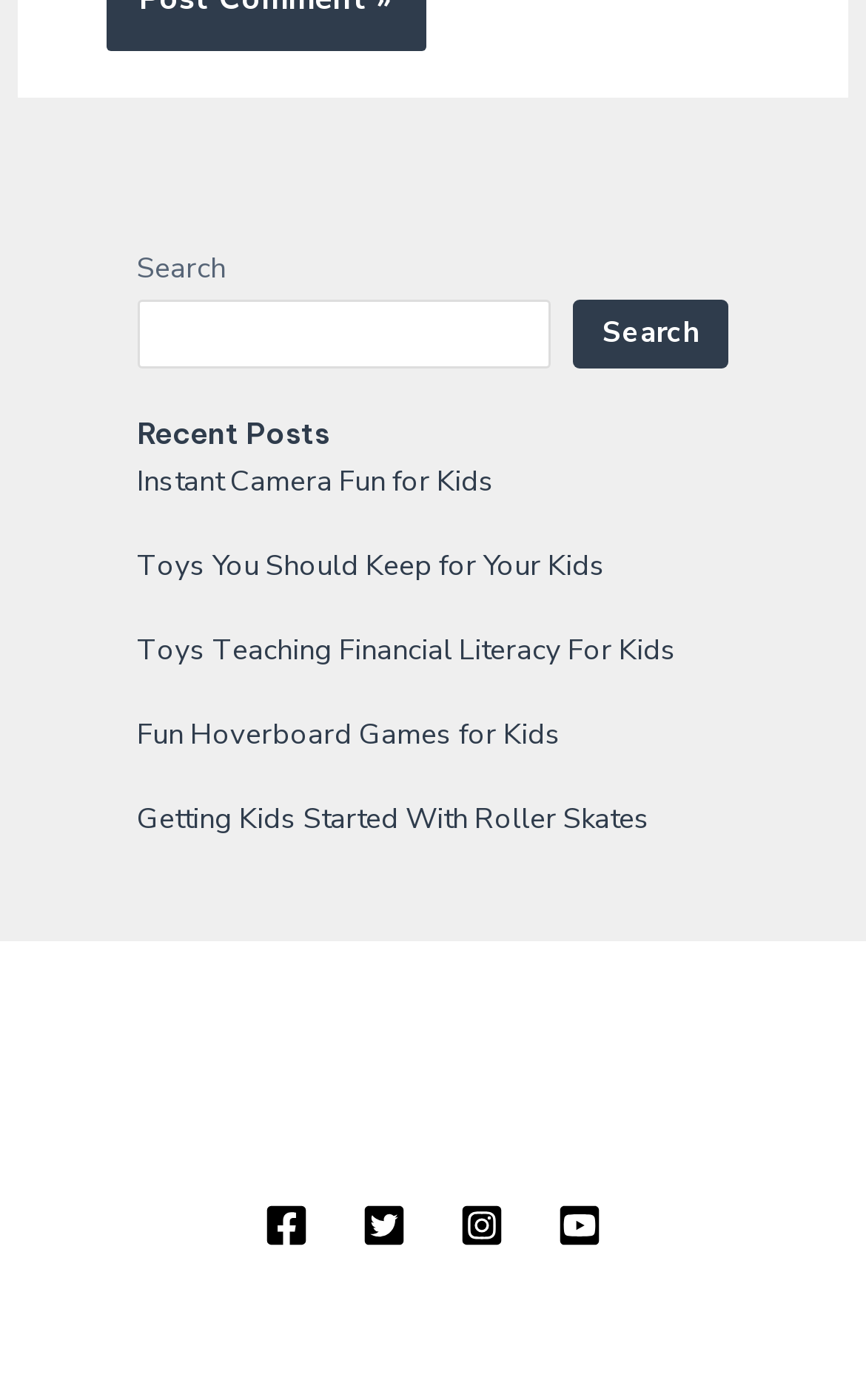Show the bounding box coordinates of the region that should be clicked to follow the instruction: "visit Facebook page."

[0.305, 0.859, 0.356, 0.891]